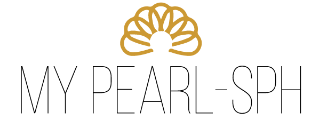What color represents wealth and opulence?
Give a thorough and detailed response to the question.

According to the caption, the use of a gold color for the shell represents wealth and opulence, indicating that gold is associated with these qualities.